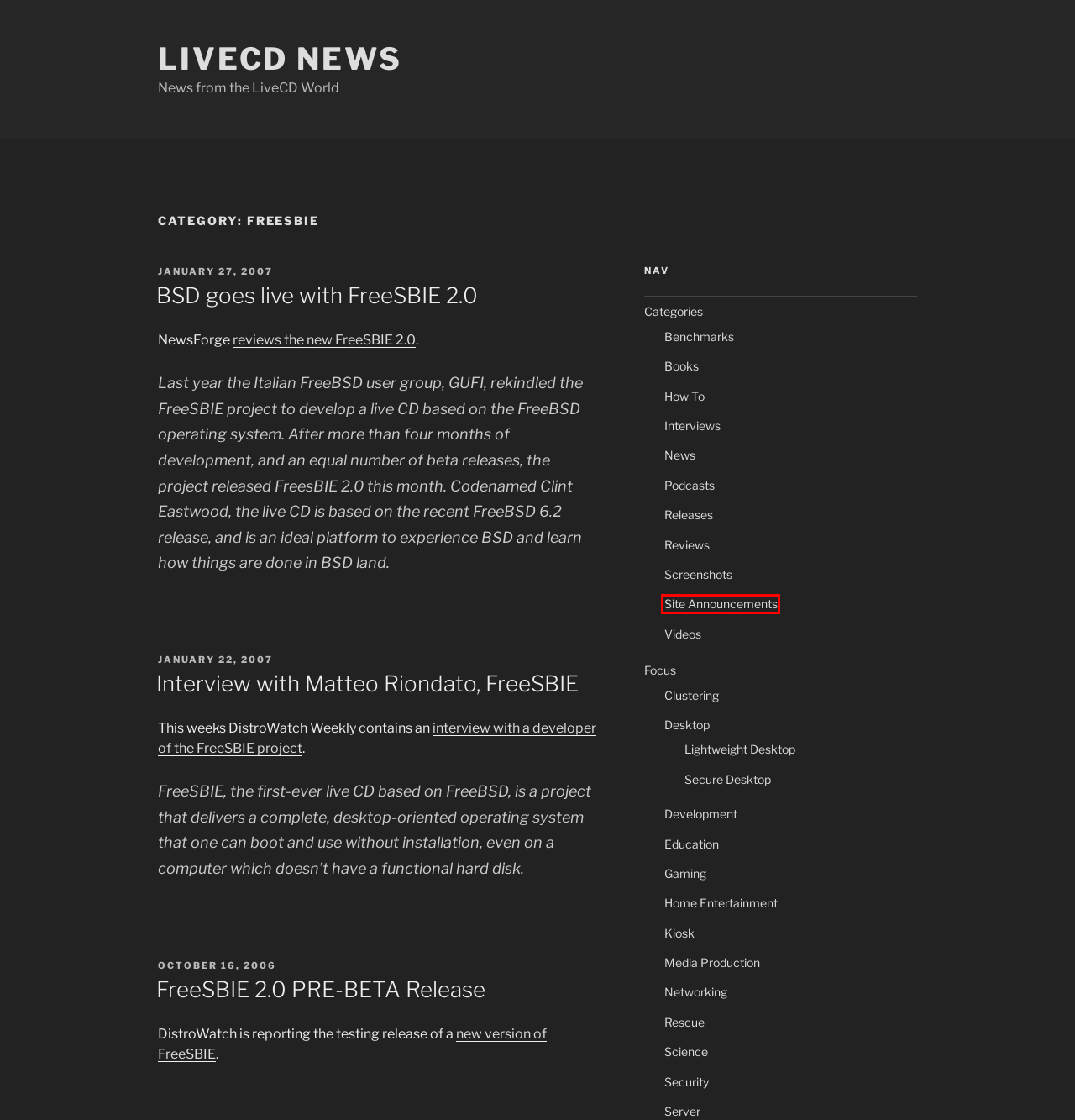Given a webpage screenshot featuring a red rectangle around a UI element, please determine the best description for the new webpage that appears after the element within the bounding box is clicked. The options are:
A. Site Announcements – LiveCD News
B. Benchmarks – LiveCD News
C. Home Entertainment – LiveCD News
D. Development – LiveCD News
E. News – LiveCD News
F. Releases – LiveCD News
G. Podcasts – LiveCD News
H. Screenshots – LiveCD News

A